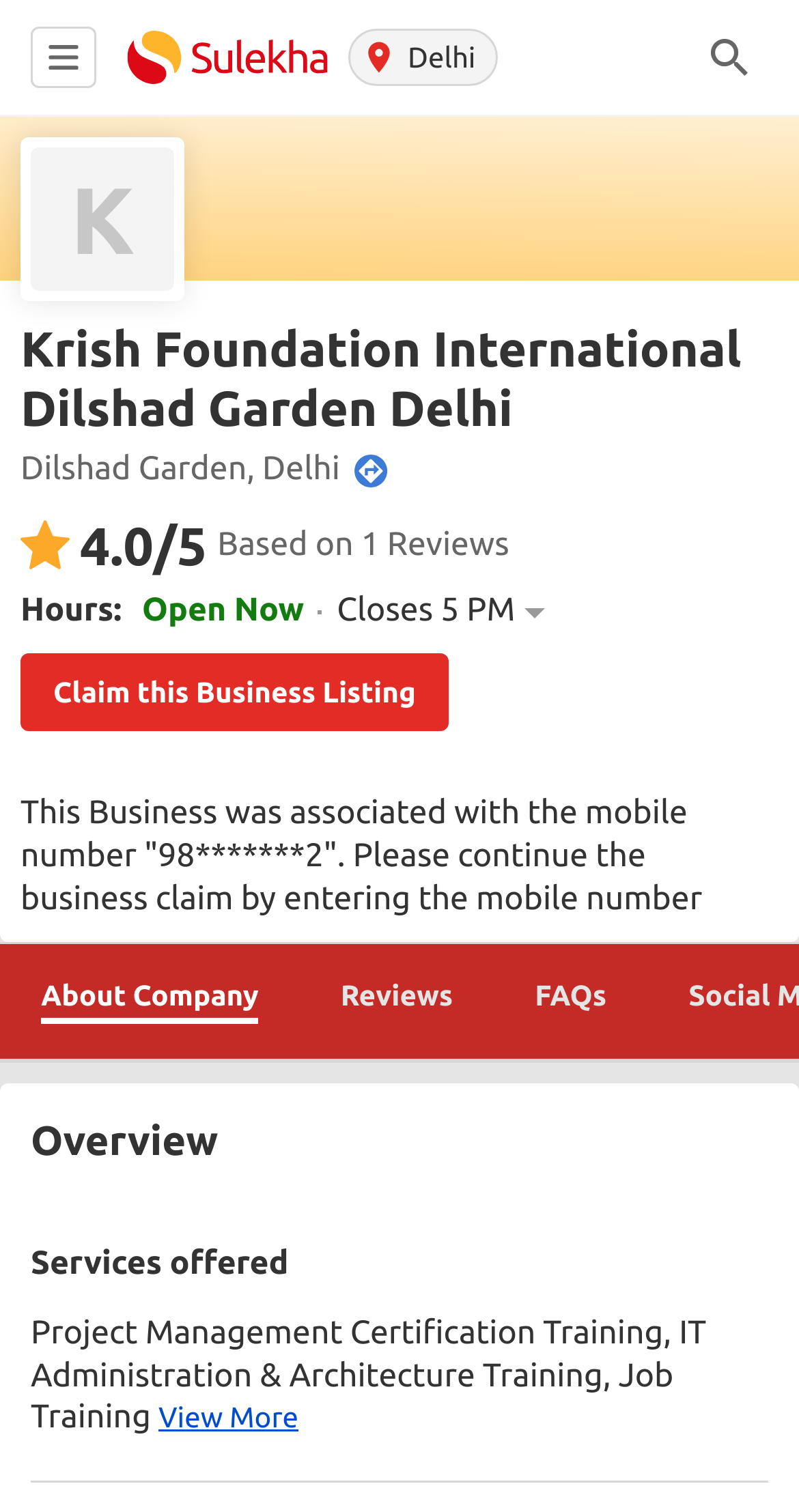What is the rating of Krish Foundation International?
Based on the screenshot, provide your answer in one word or phrase.

4.0/5